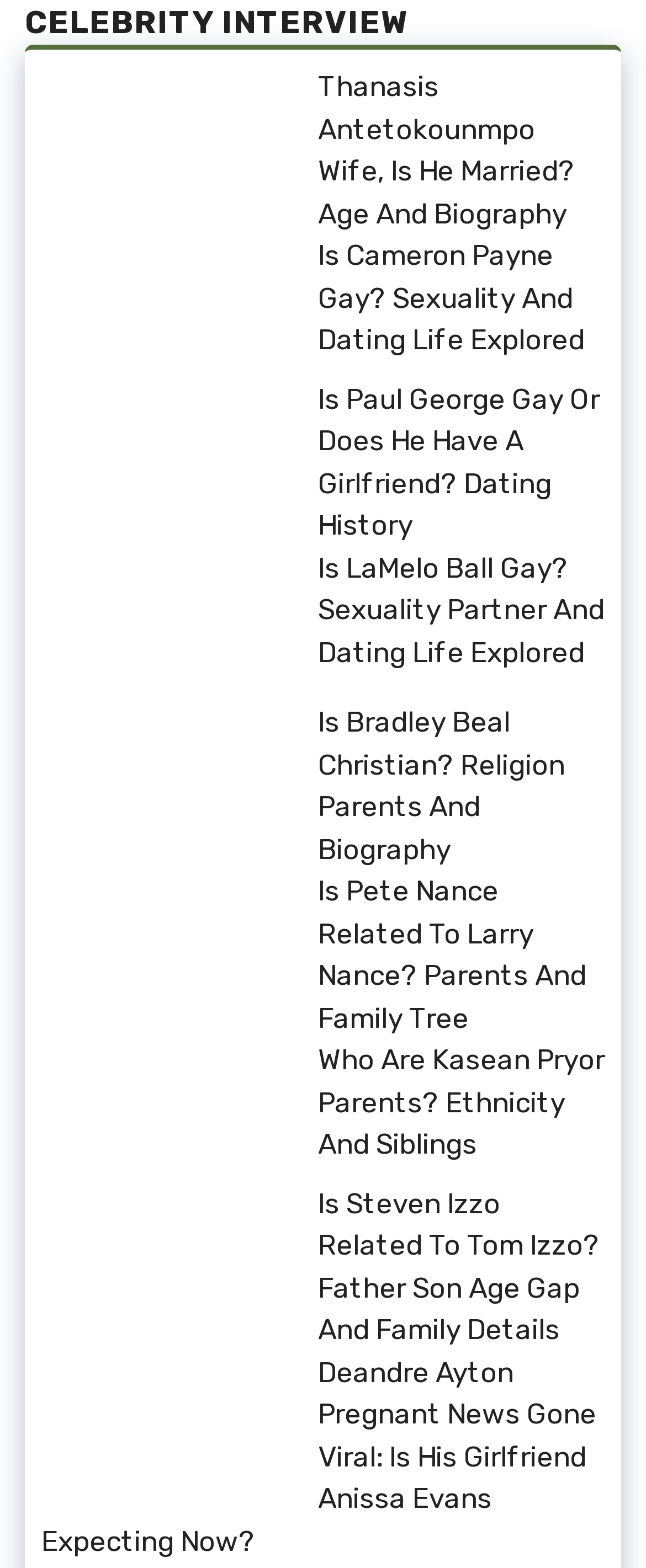What is the format of the article titles?
Look at the image and respond to the question as thoroughly as possible.

The article titles all appear to be in a question format, such as 'Is Cameron Payne Gay?' or 'Is Paul George Gay Or Does He Have A Girlfriend?'. This suggests that the articles may be exploring rumors or questions about the celebrities' personal lives.